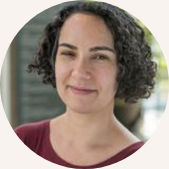Explain the image thoroughly, highlighting all key elements.

The image features a professional headshot of Vis Taraz, an Assistant Professor of Economics at Smith College. In the image, she is depicted with a warm smile, showcasing her curly hair and a confident demeanor. Taraz is known for her research at the intersection of development and environmental economics, focusing on significant issues such as climate change, agriculture, and irrigation, particularly in India. Her background includes a B.S. from MIT and a Ph.D. from Yale University. This portrait is part of her profile on the Ideas for India platform, where she contributes insights into pressing economic challenges and their implications for sustainable development.